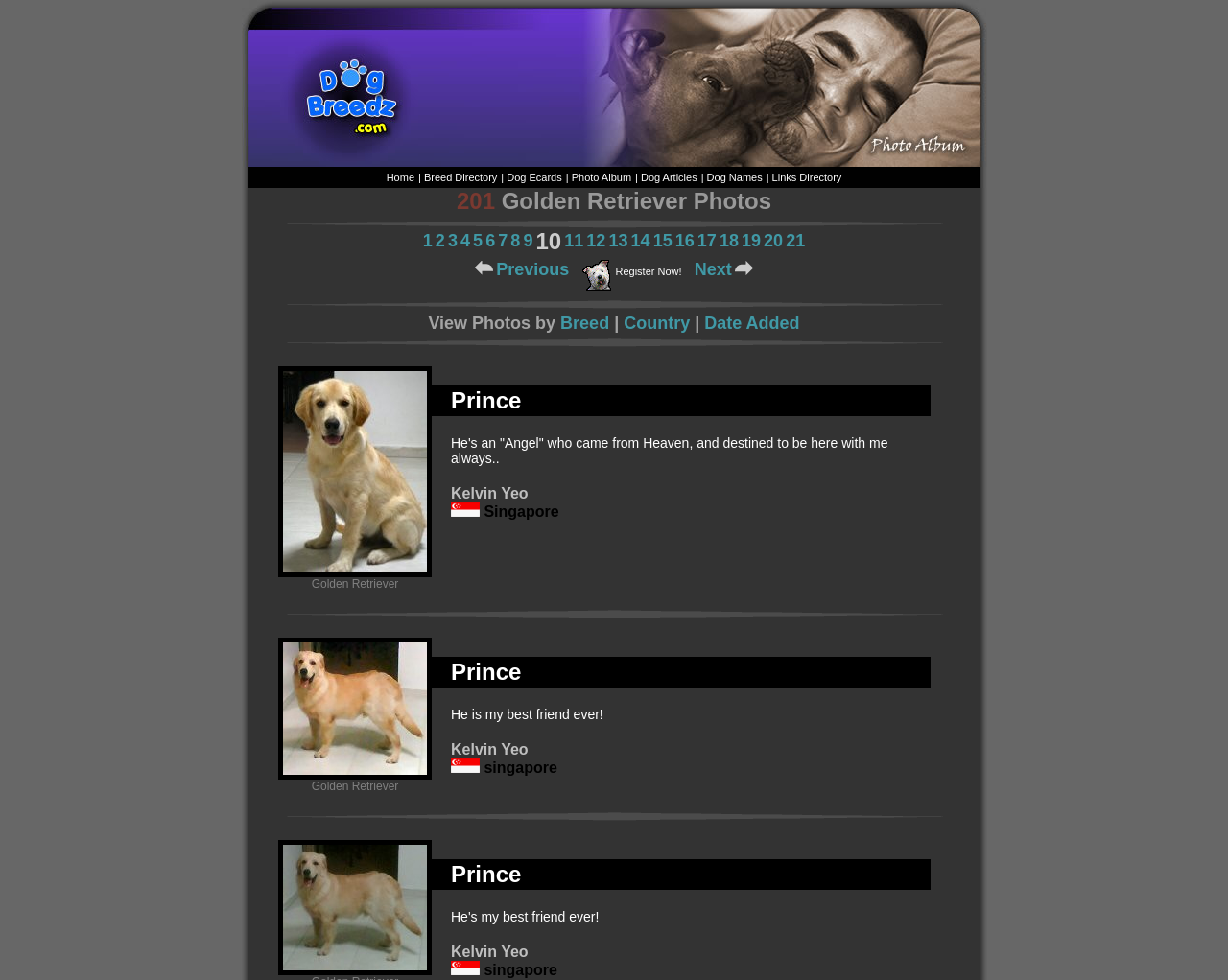Identify the bounding box coordinates for the UI element described by the following text: "Dog Articles". Provide the coordinates as four float numbers between 0 and 1, in the format [left, top, right, bottom].

[0.522, 0.175, 0.568, 0.187]